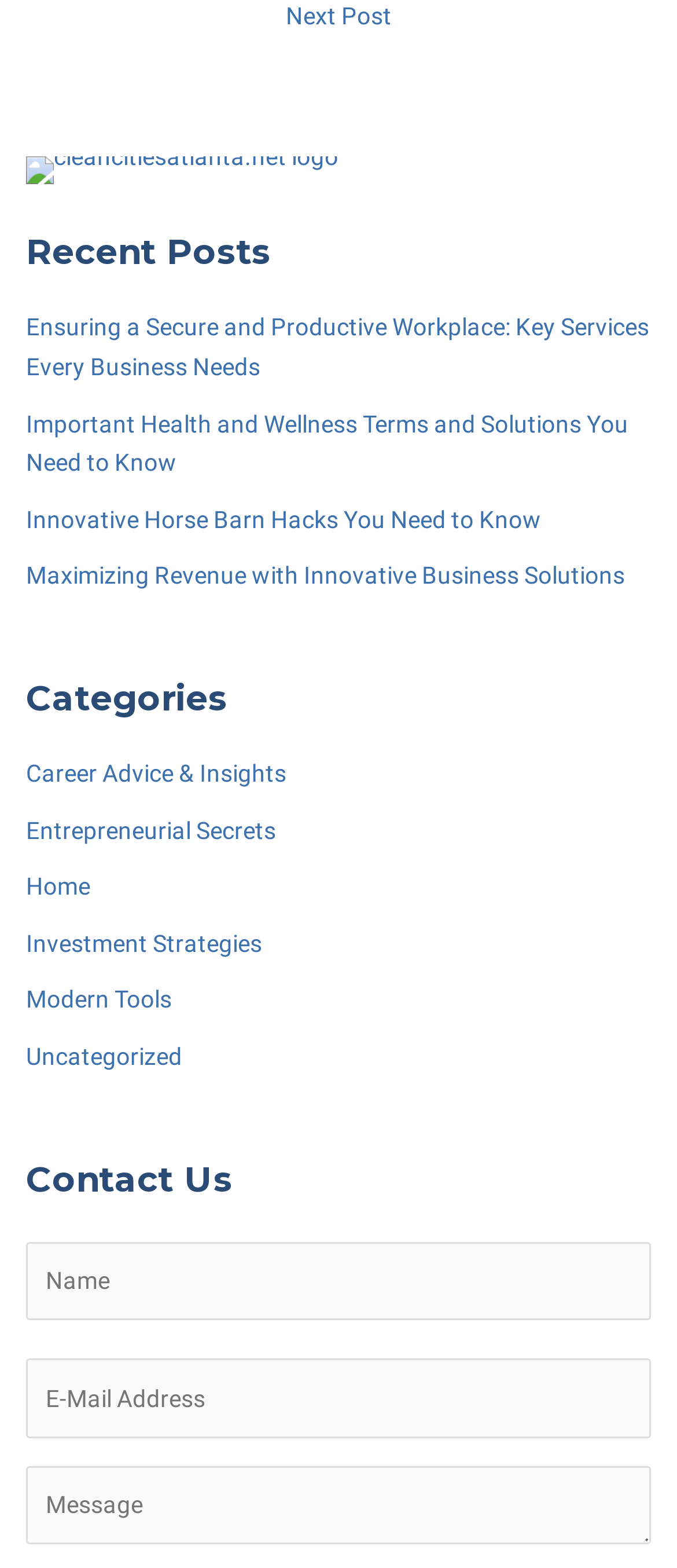Find the bounding box of the web element that fits this description: "Career Advice & Insights".

[0.038, 0.484, 0.423, 0.502]